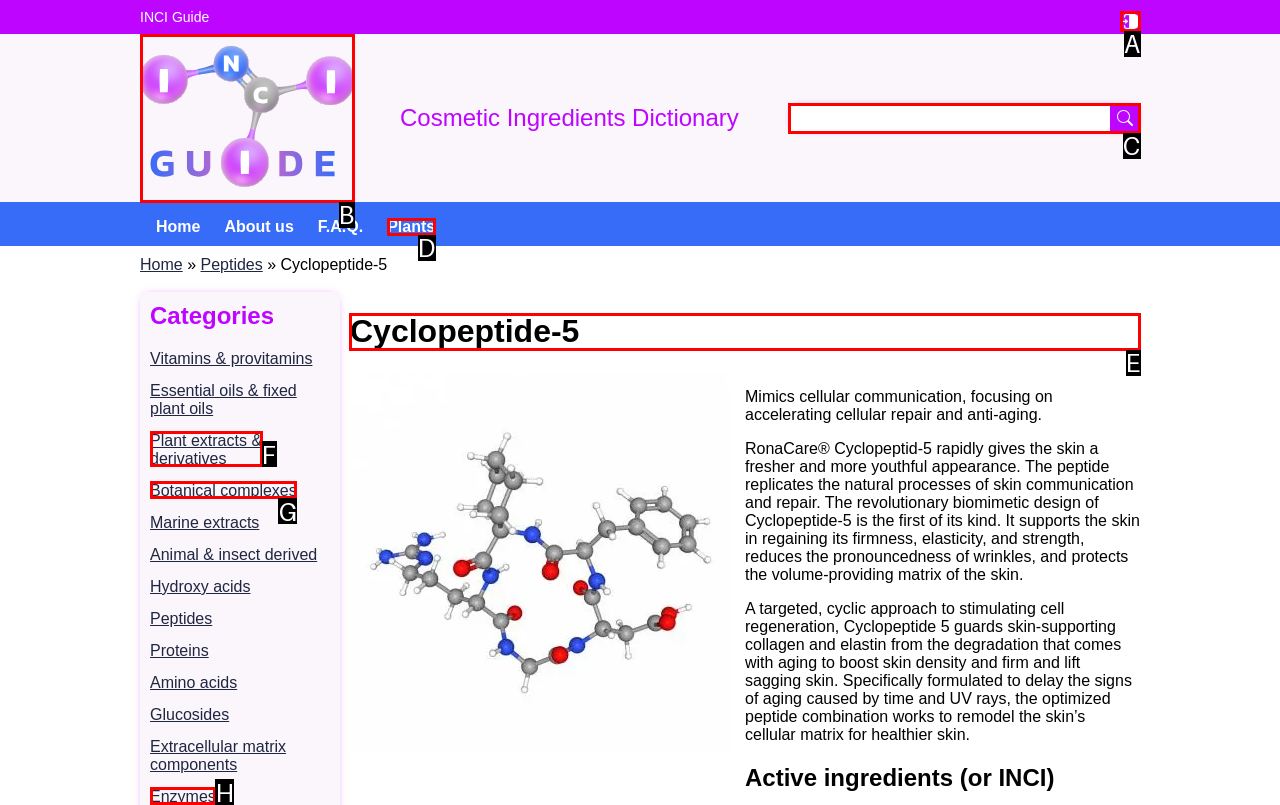Based on the task: Learn about Cyclopeptide-5, which UI element should be clicked? Answer with the letter that corresponds to the correct option from the choices given.

E